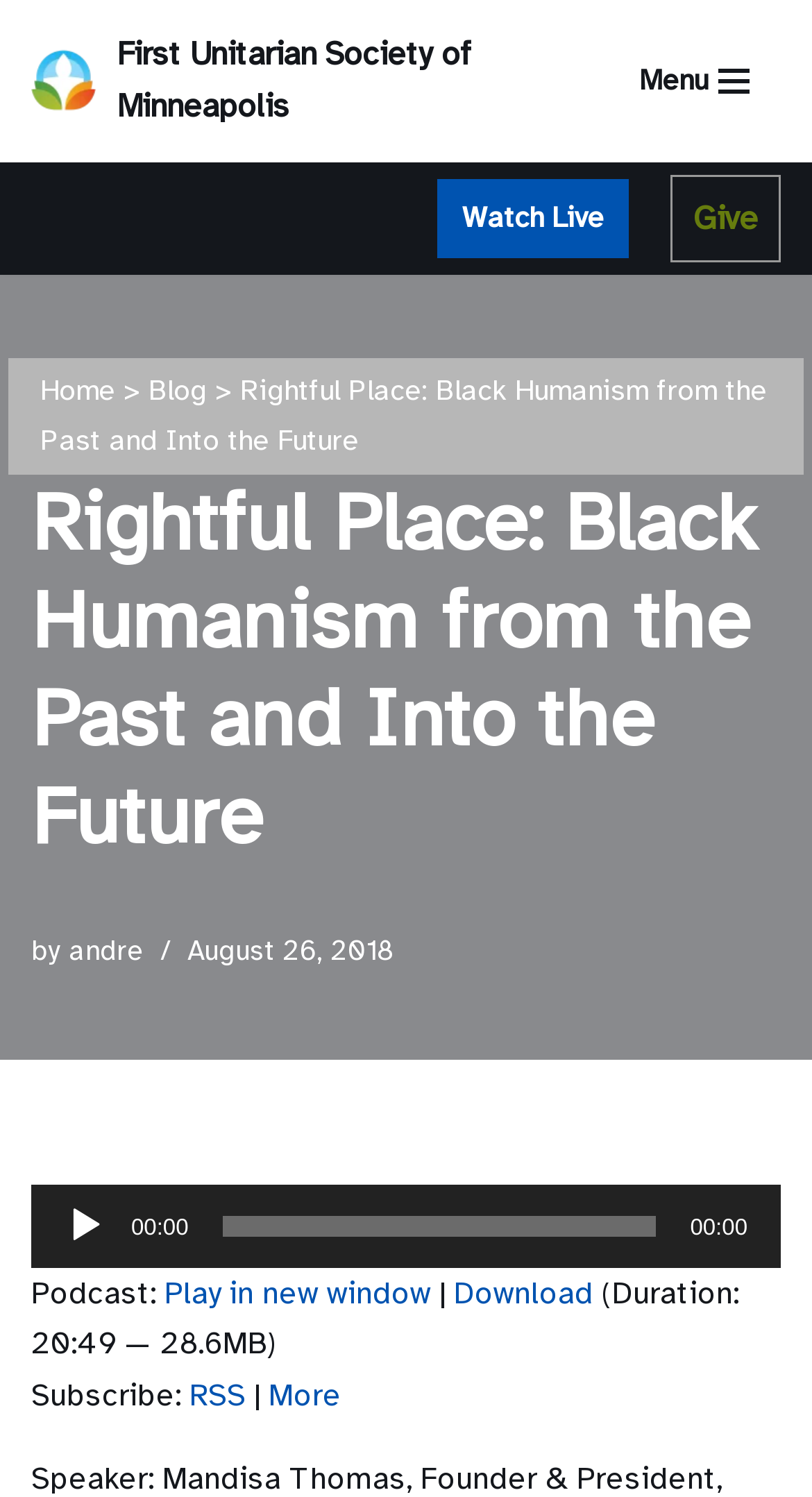Please determine the bounding box coordinates of the area that needs to be clicked to complete this task: 'Click Navigation Menu'. The coordinates must be four float numbers between 0 and 1, formatted as [left, top, right, bottom].

[0.749, 0.031, 0.962, 0.078]